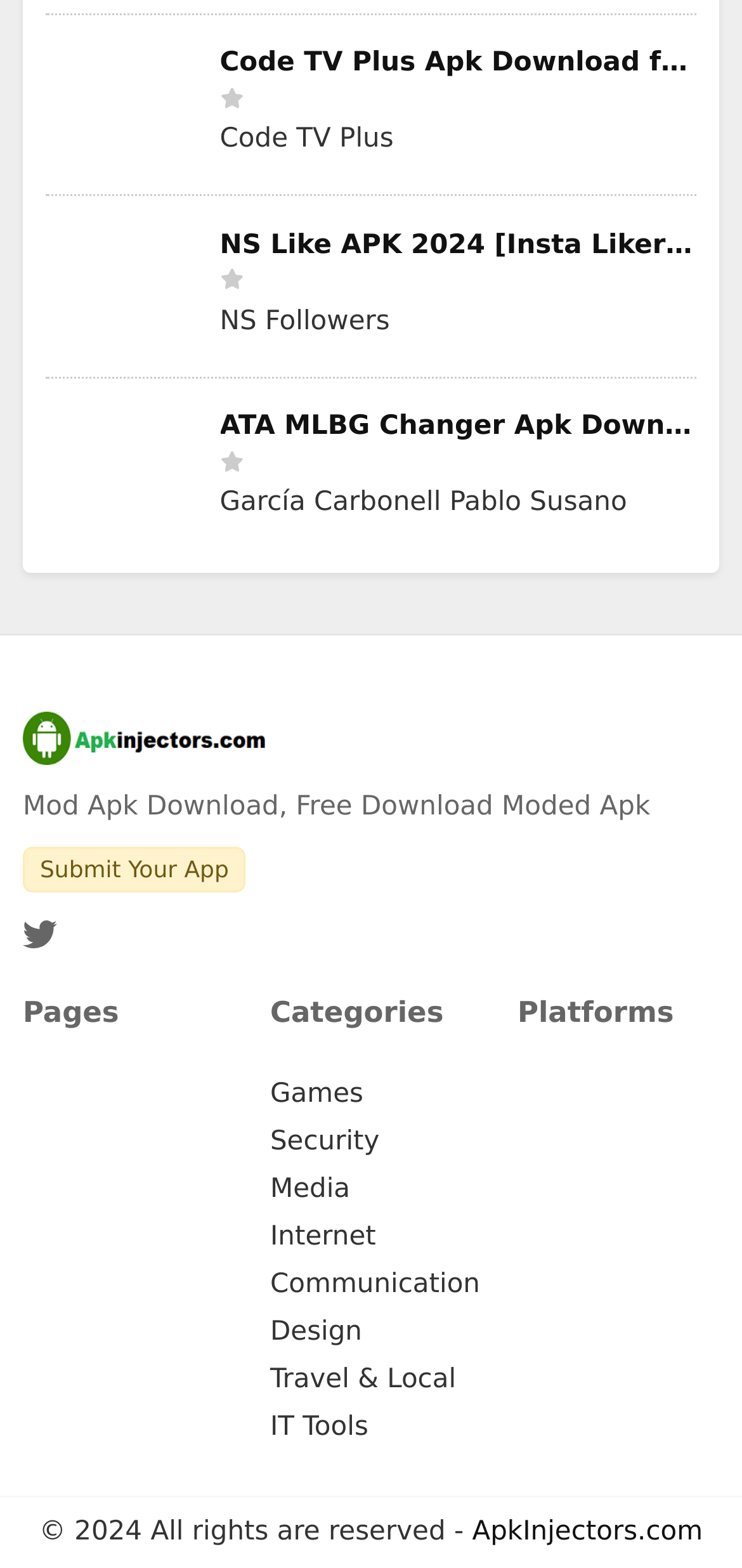How many platforms are mentioned on this page?
Examine the image and provide an in-depth answer to the question.

I found only one platform mentioned, which is 'Android', as all the APK downloads are for Android mobiles and tablets.